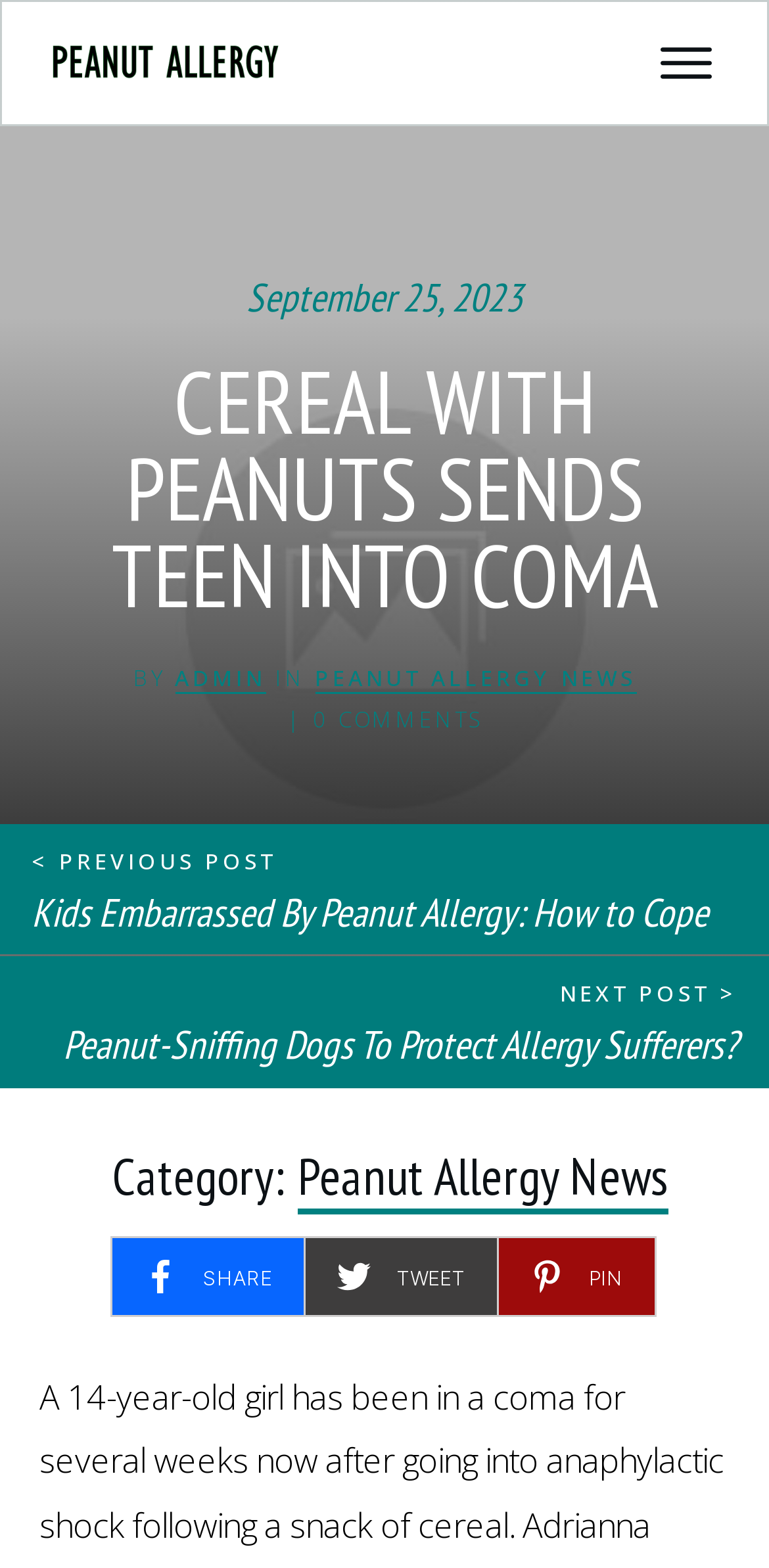Can you find the bounding box coordinates for the element to click on to achieve the instruction: "Go to Instagram"?

None